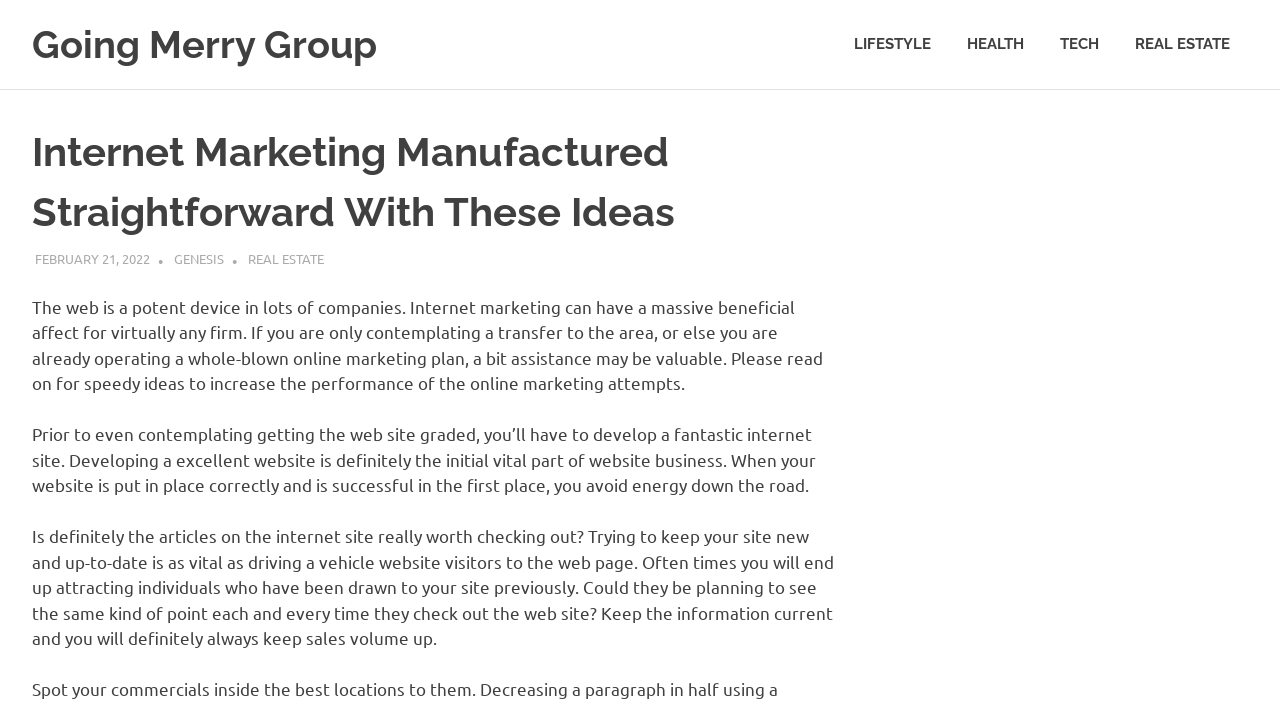What is the importance of keeping website content up-to-date?
Provide an in-depth and detailed answer to the question.

According to the article, keeping website content up-to-date is important because it helps to keep sales volume up, as visitors are more likely to return to a website with fresh and updated content.